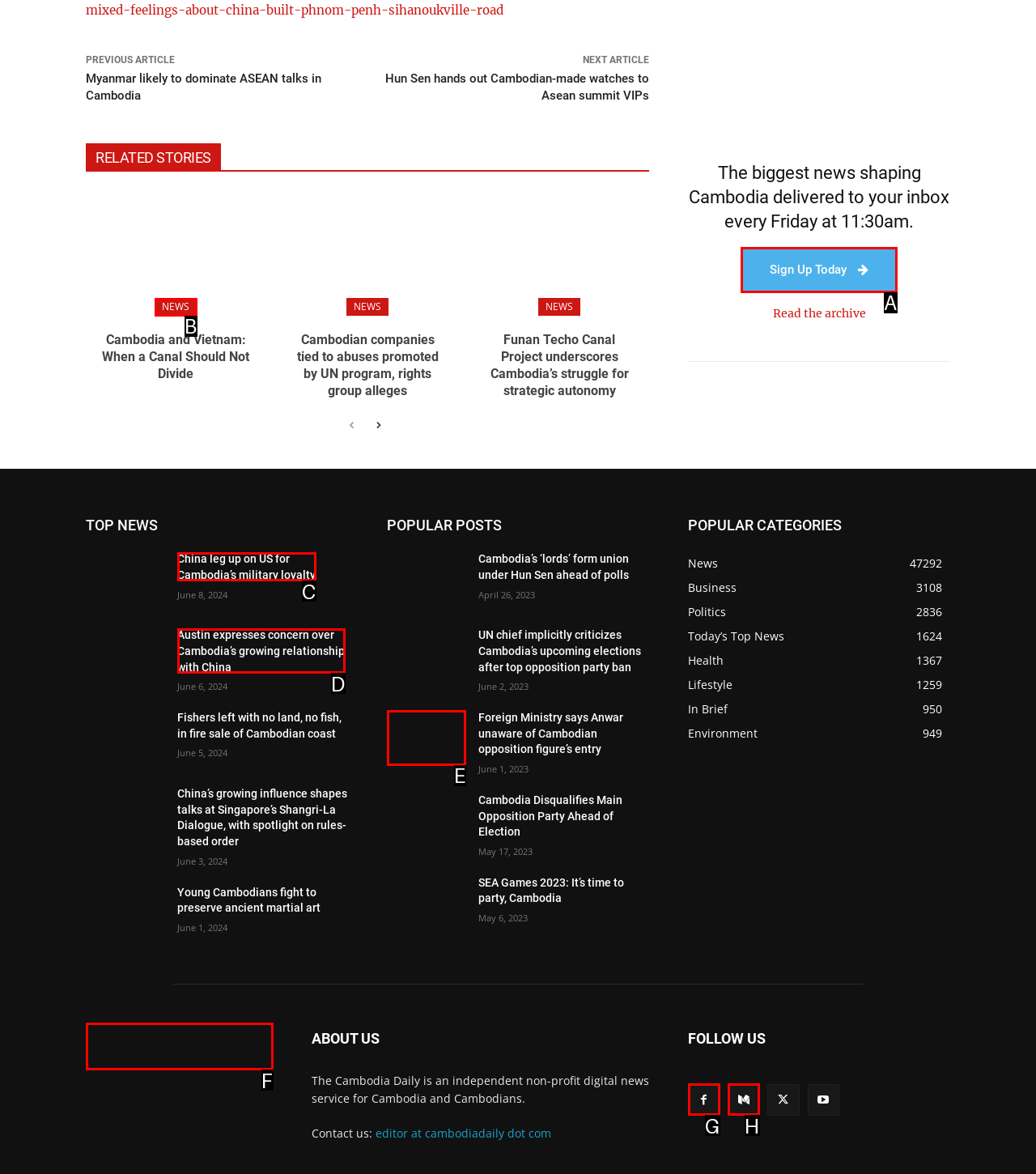Decide which letter you need to select to fulfill the task: Sign up for the newsletter
Answer with the letter that matches the correct option directly.

A